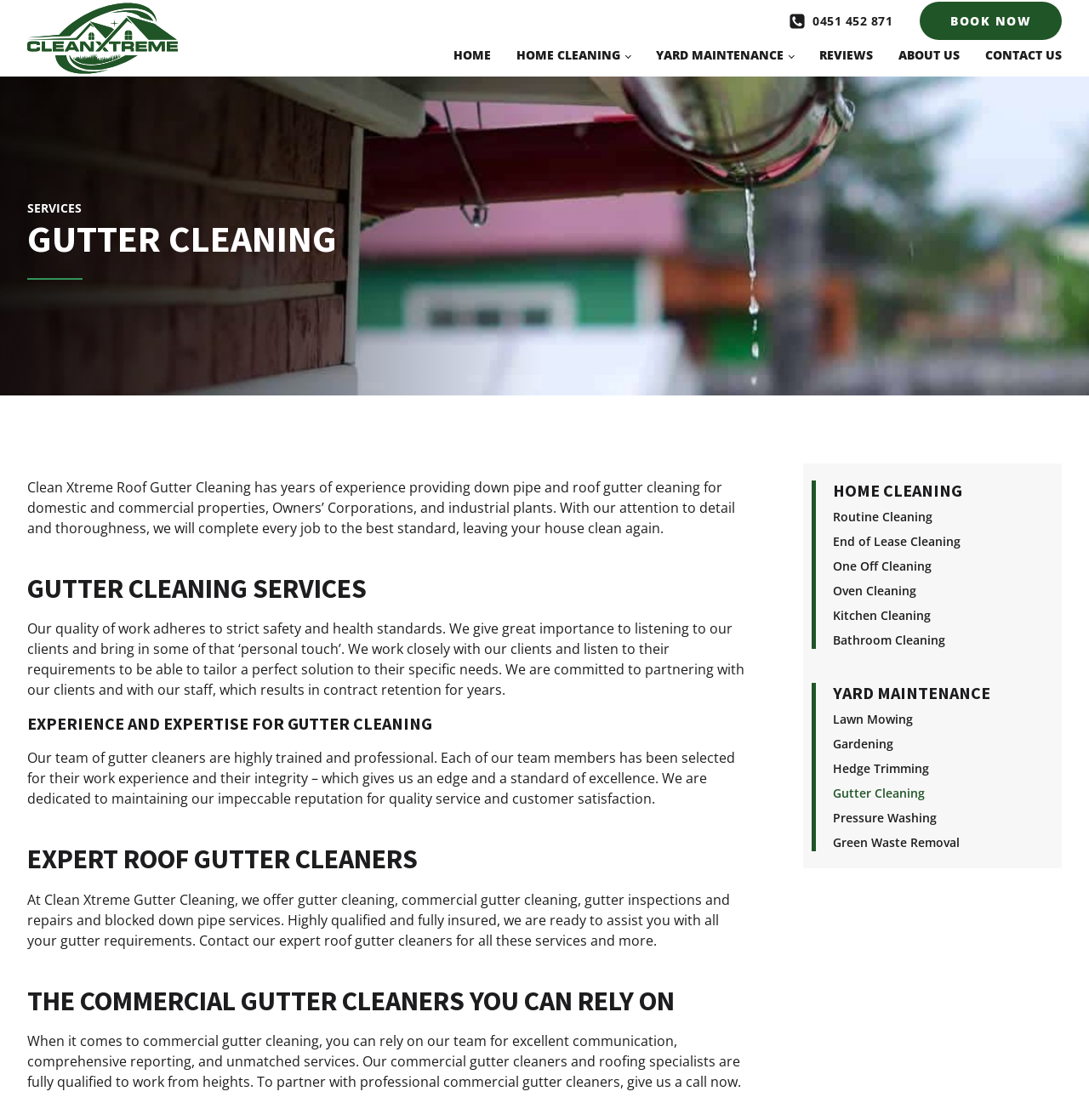Explain in detail what you observe on this webpage.

The webpage is about Clean Xtreme, a company that provides gutter cleaning services for domestic and commercial properties. At the top left corner, there is a logo of Clean Xtreme, which is an image with the company name. Below the logo, there are several links to different sections of the website, including "HOME", "HOME CLEANING", "YARD MAINTENANCE", "REVIEWS", "ABOUT US", and "CONTACT US".

On the left side of the page, there is a section that describes the company's gutter cleaning services. The section is divided into several subheadings, including "GUTTER CLEANING", "GUTTER CLEANING SERVICES", "EXPERIENCE AND EXPERTISE FOR GUTTER CLEANING", "EXPERT ROOF GUTTER CLEANERS", and "THE COMMERCIAL GUTTER CLEANERS YOU CAN RELY ON". Each subheading is followed by a paragraph of text that describes the company's services and expertise in gutter cleaning.

On the right side of the page, there are two sections. The top section has a phone number and a "BOOK NOW" button. Below this section, there are links to different services offered by the company, including "HOME CLEANING", "YARD MAINTENANCE", and "REVIEWS".

The "HOME CLEANING" section has several links to specific cleaning services, including "Routine Cleaning", "End of Lease Cleaning", "One Off Cleaning", "Oven Cleaning", "Kitchen Cleaning", and "Bathroom Cleaning". The "YARD MAINTENANCE" section has links to services such as "Lawn Mowing", "Gardening", "Hedge Trimming", "Gutter Cleaning", "Pressure Washing", and "Green Waste Removal".